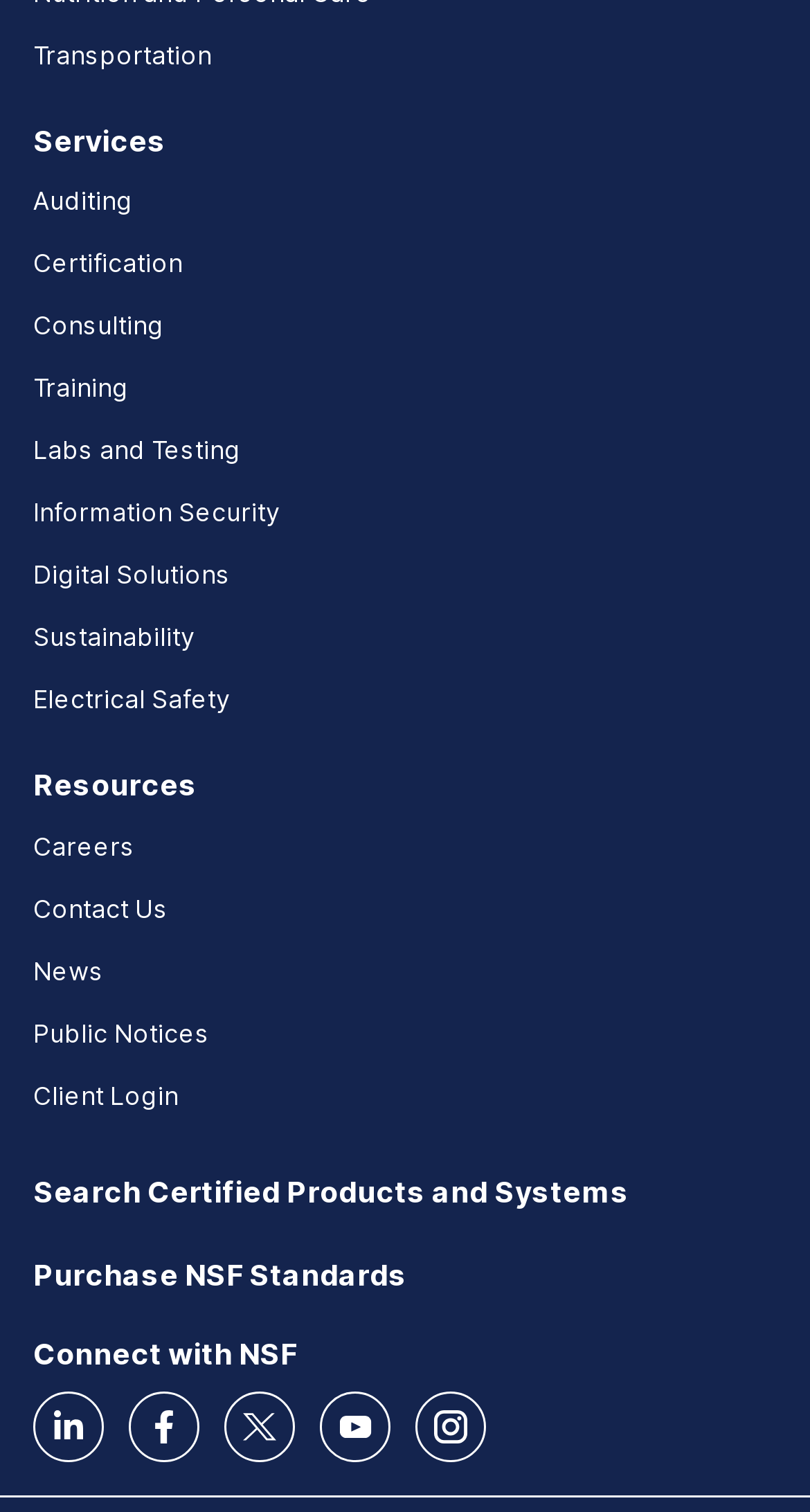Identify the bounding box for the UI element described as: "Search Certified Products and Systems". Ensure the coordinates are four float numbers between 0 and 1, formatted as [left, top, right, bottom].

[0.041, 0.776, 0.777, 0.8]